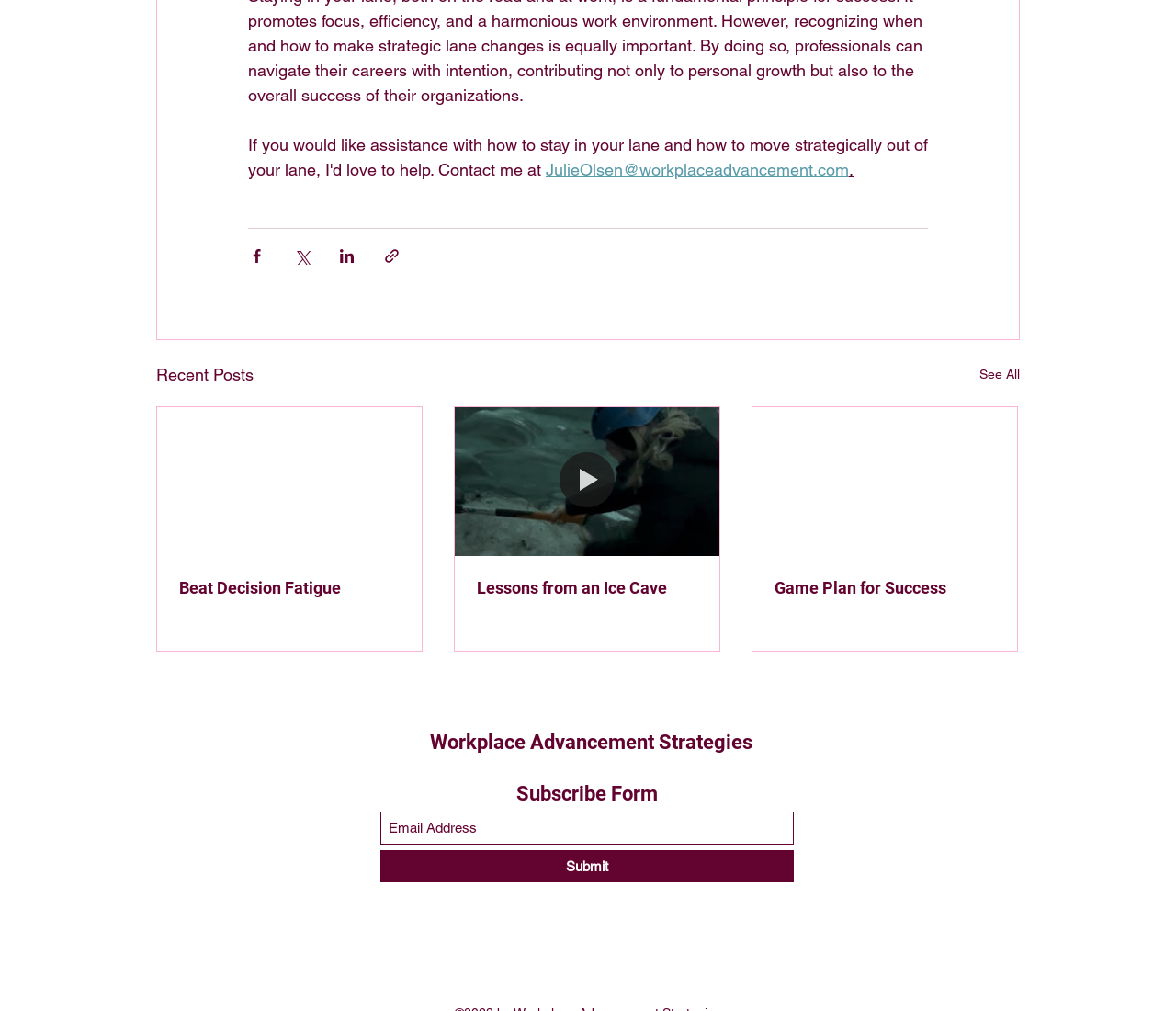Pinpoint the bounding box coordinates of the clickable area needed to execute the instruction: "Check the post by MohammadEnnab1". The coordinates should be specified as four float numbers between 0 and 1, i.e., [left, top, right, bottom].

None